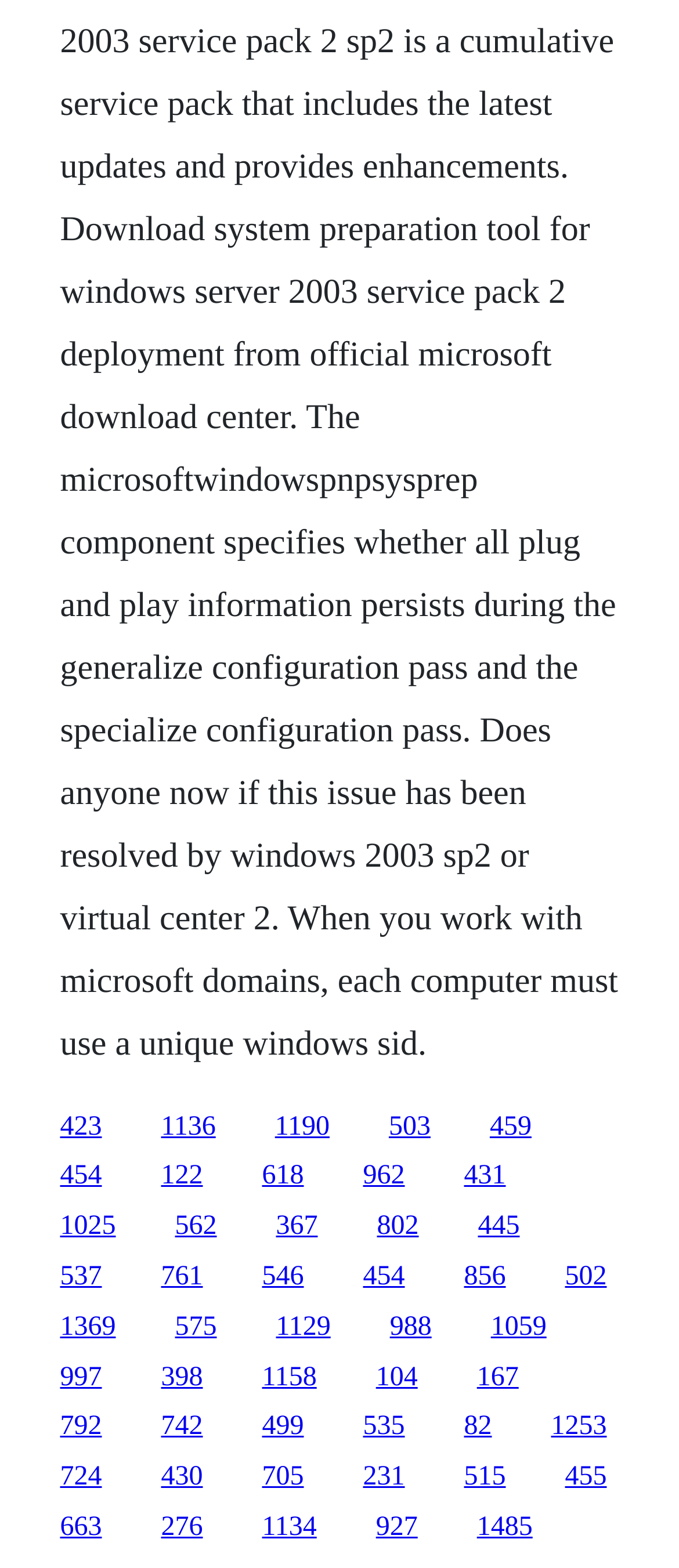Locate the UI element described by 515 in the provided webpage screenshot. Return the bounding box coordinates in the format (top-left x, top-left y, bottom-right x, bottom-right y), ensuring all values are between 0 and 1.

[0.683, 0.932, 0.745, 0.951]